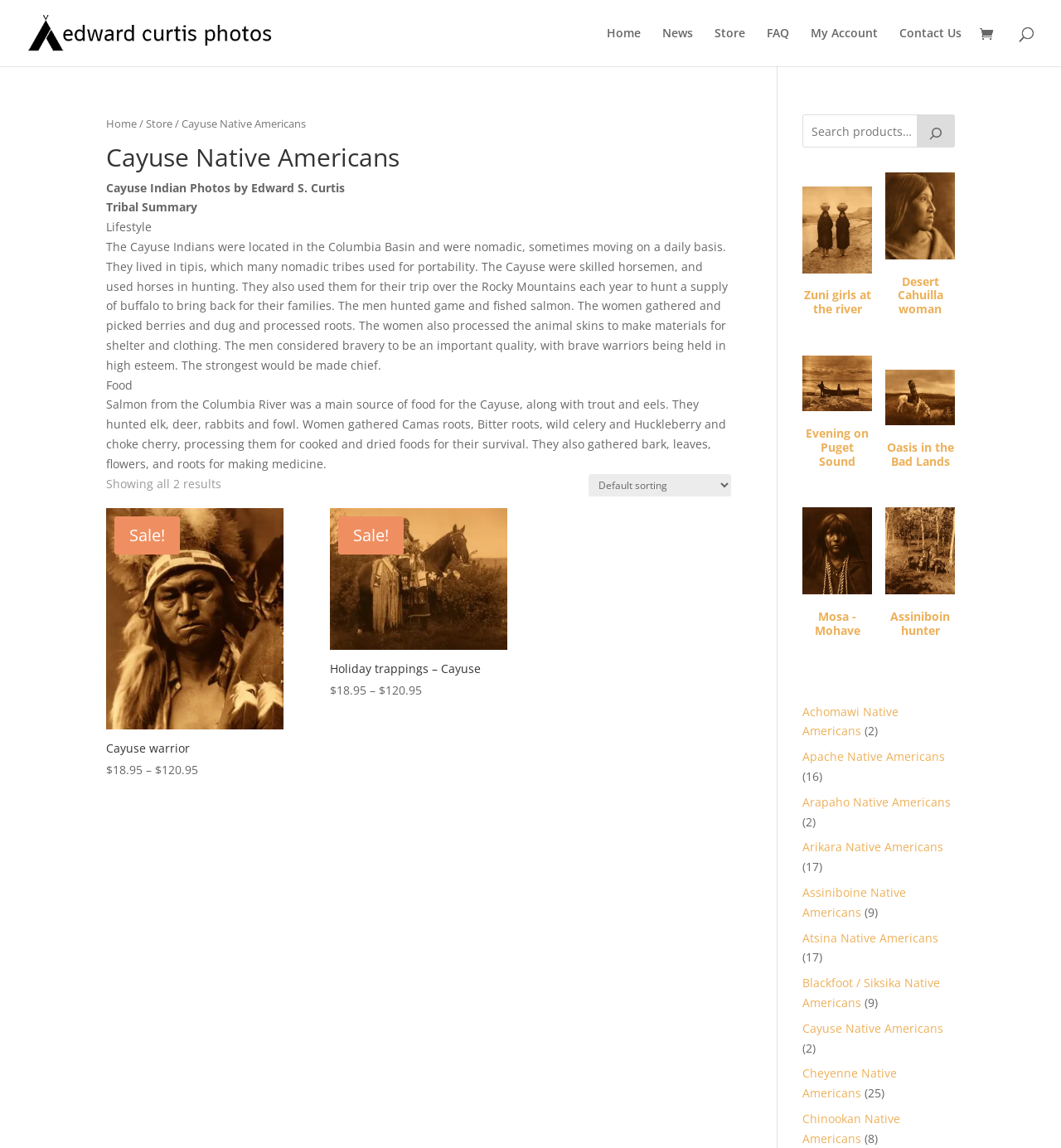Please find the main title text of this webpage.

Cayuse Native Americans